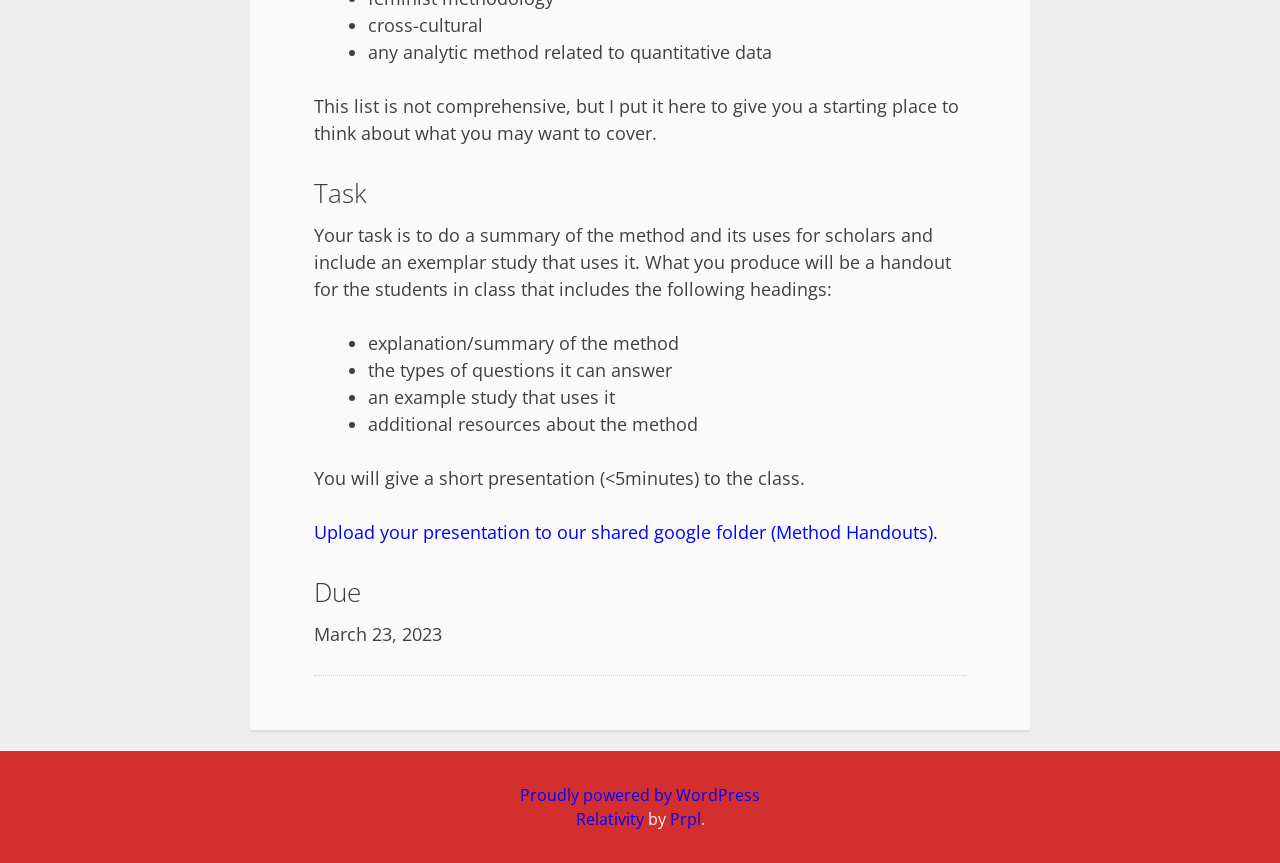Examine the screenshot and answer the question in as much detail as possible: What is the task assigned to the students?

The task is mentioned in the heading 'Task' section, which states that the students need to do a summary of the method and its uses for scholars and include an exemplar study that uses it.